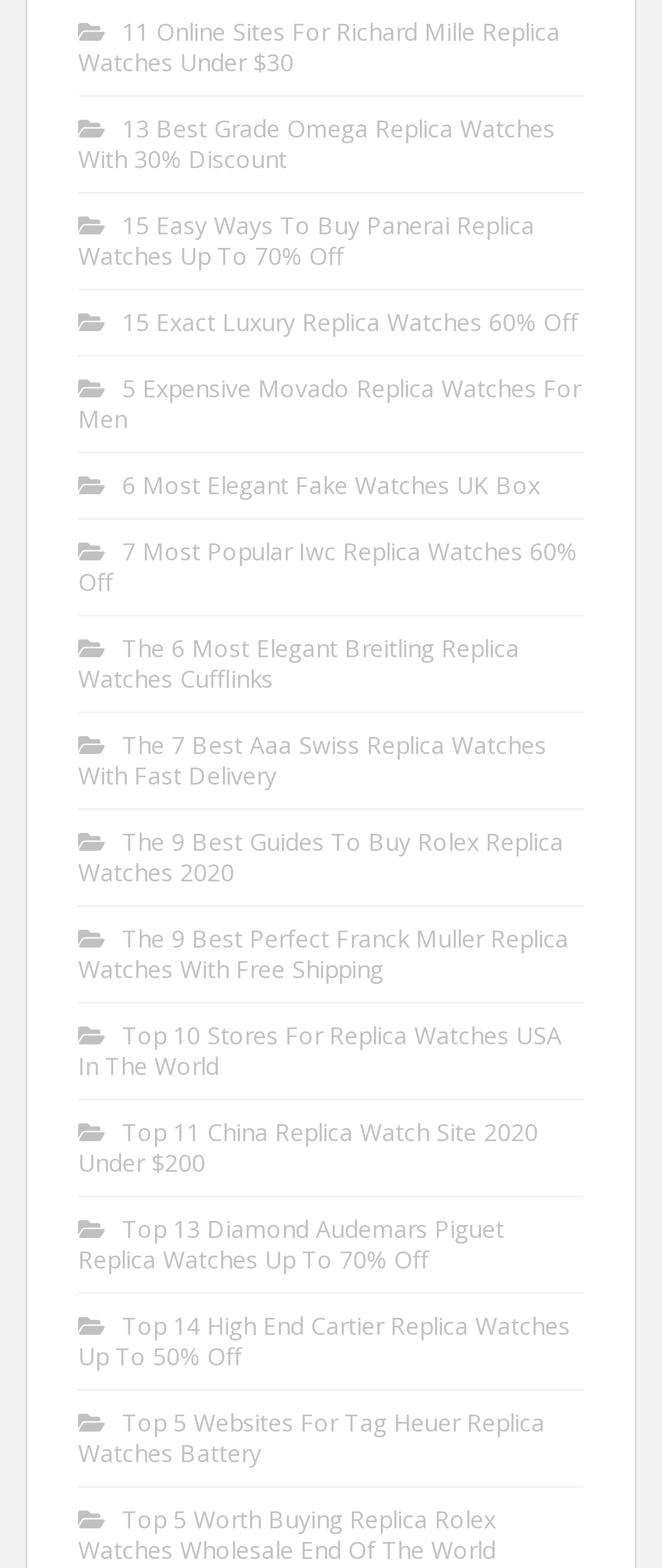How many links are provided on this webpage?
Provide an in-depth and detailed answer to the question.

By counting the number of links provided on the webpage, I found that there are 17 links in total, each leading to a different webpage about replica watches.